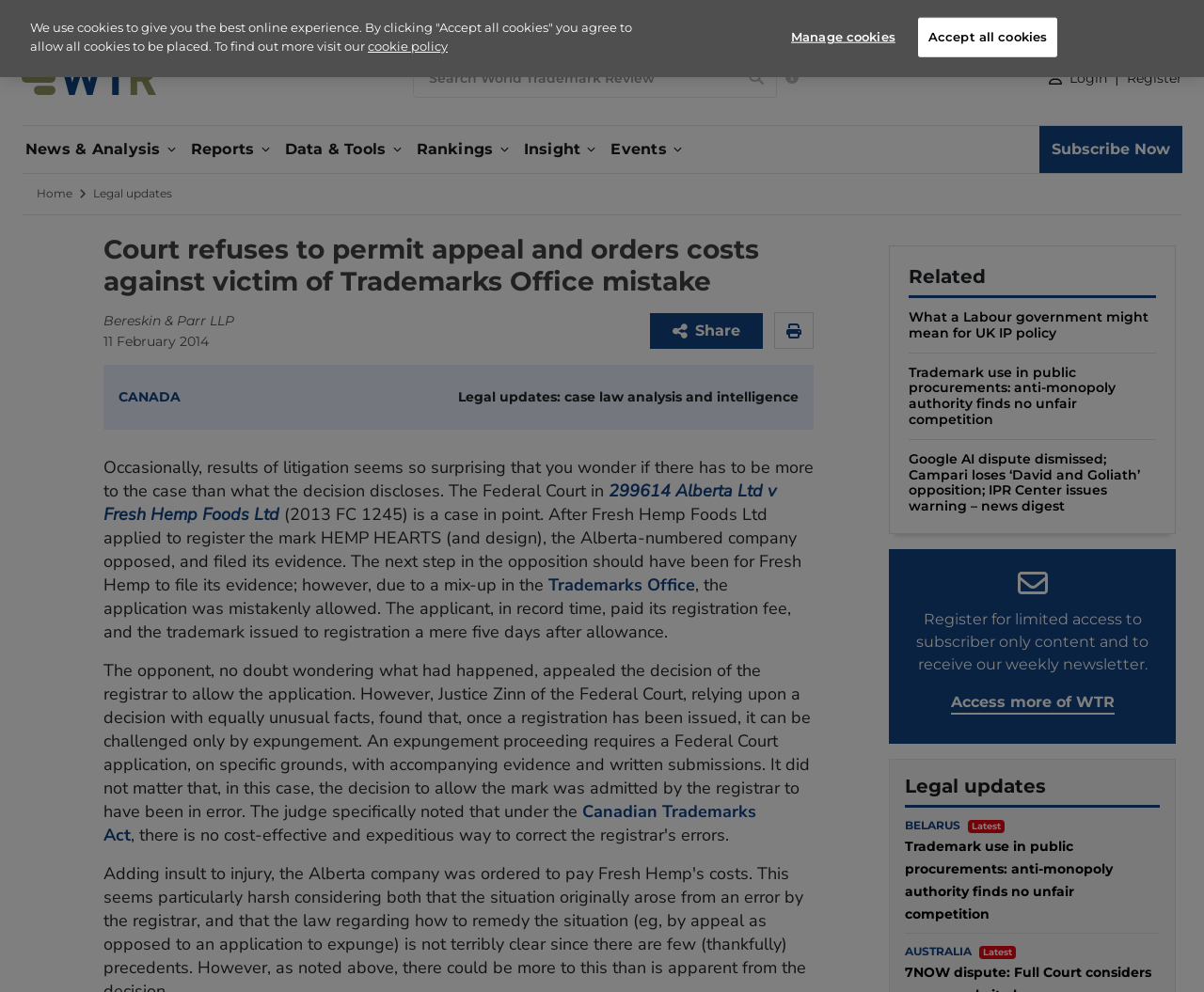Answer the question below with a single word or a brief phrase: 
What is the topic of the article?

Trademark law